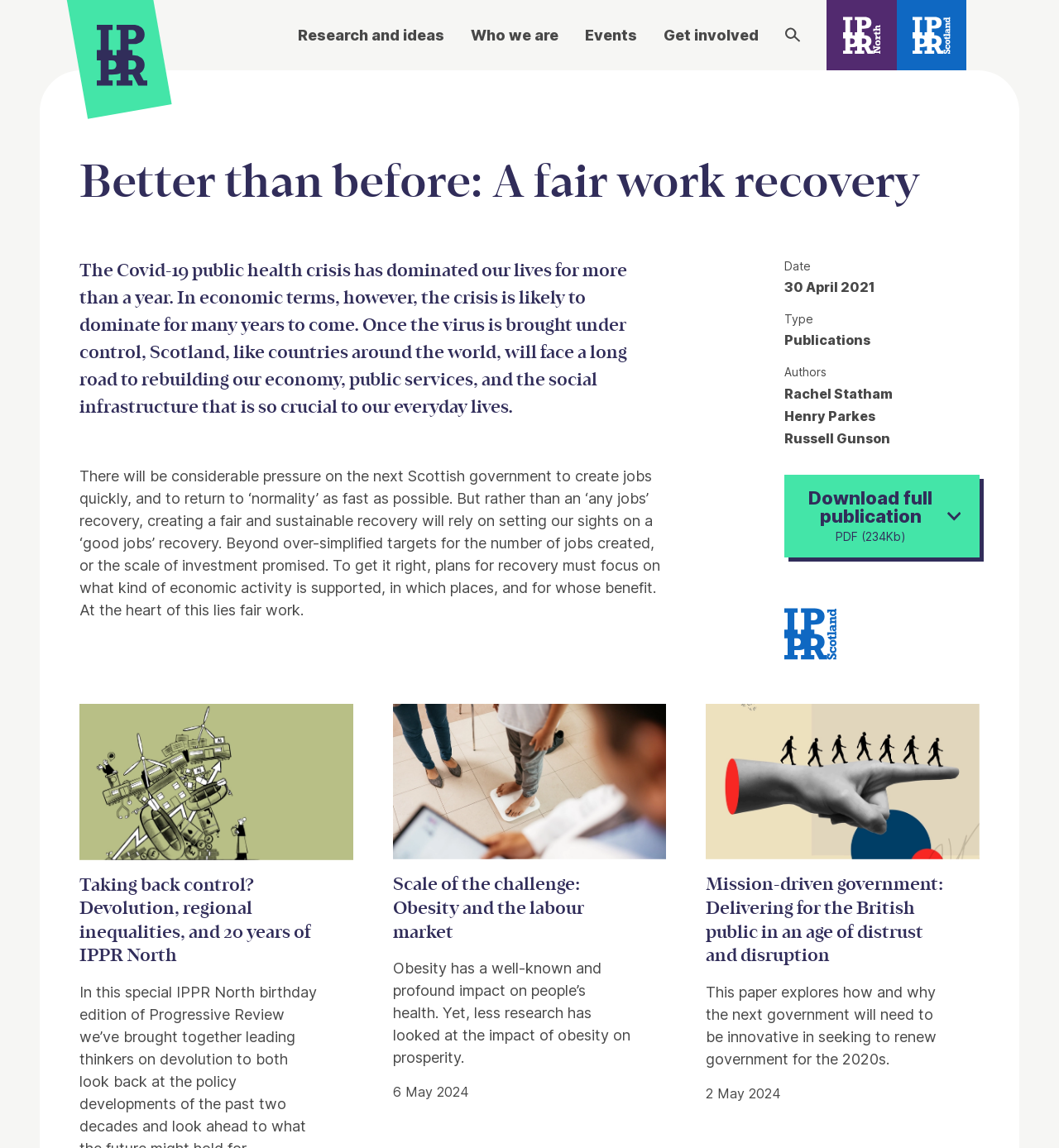What is the name of the organization?
Give a single word or phrase as your answer by examining the image.

IPPR